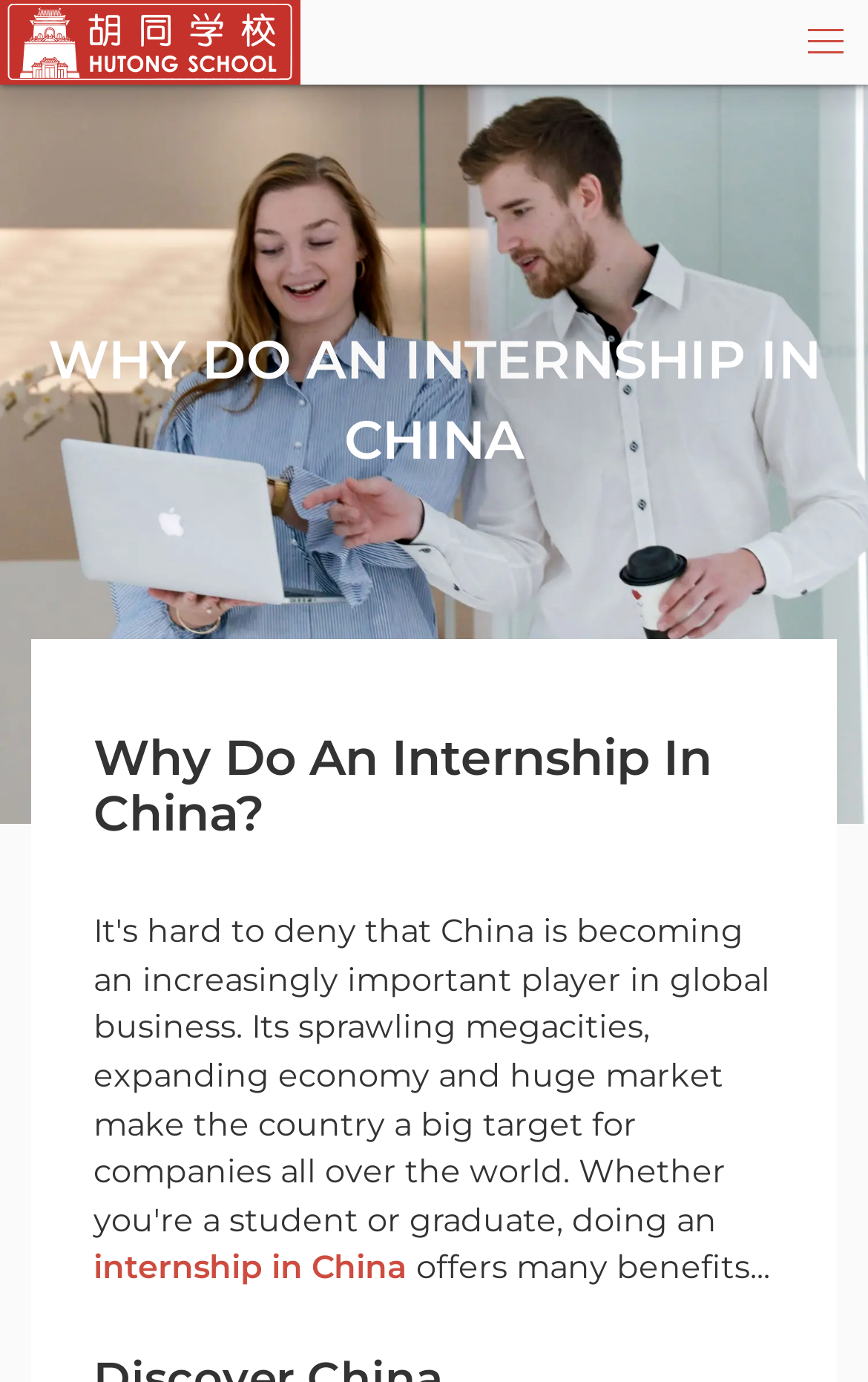What is the topic of the webpage?
Based on the image, answer the question in a detailed manner.

The topic of the webpage can be determined by looking at the headings and links on the webpage. The main heading is 'WHY DO AN INTERNSHIP IN CHINA', and there is a link 'internship in China' which suggests that the webpage is about internships in China.